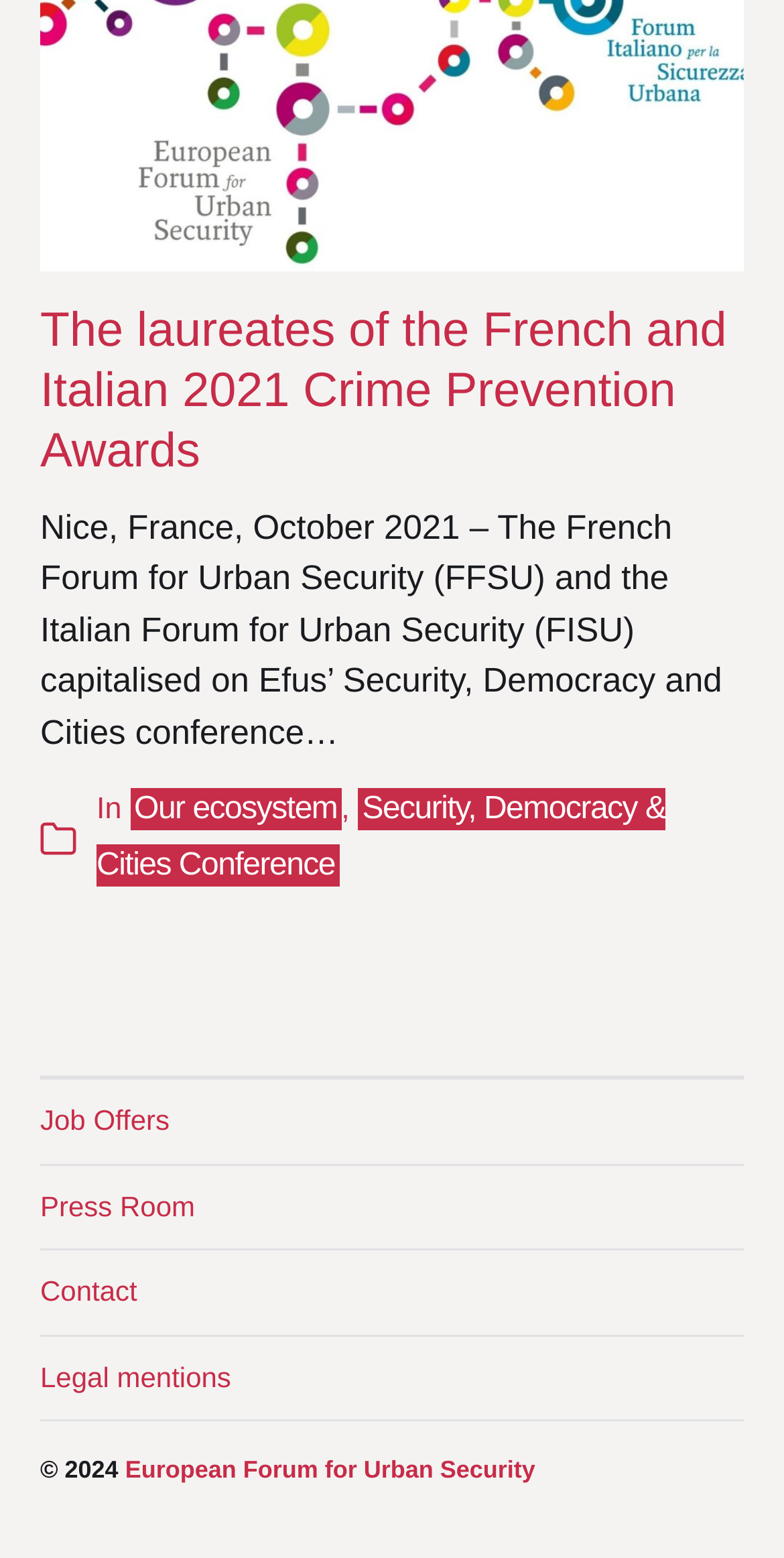Please find the bounding box coordinates for the clickable element needed to perform this instruction: "Browse Job Offers".

[0.051, 0.693, 0.949, 0.747]